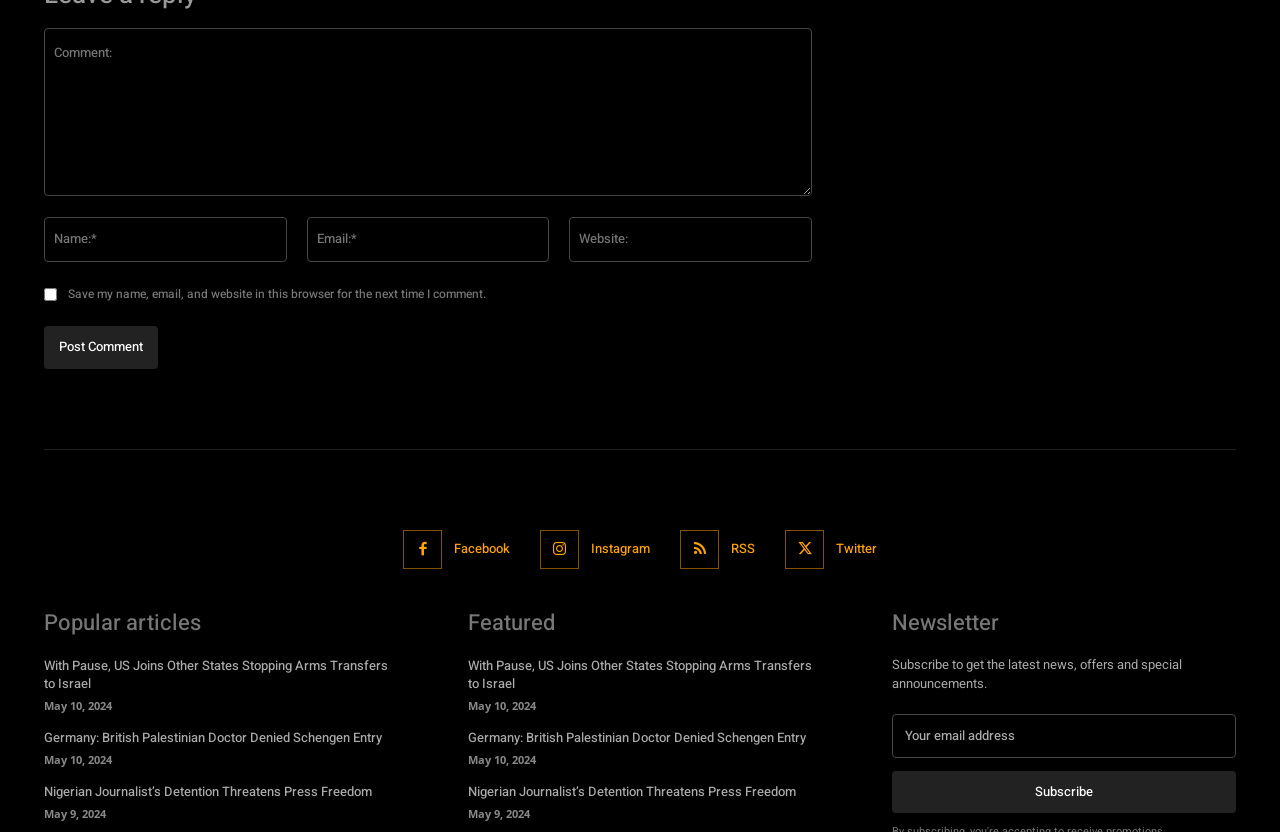Find the bounding box coordinates corresponding to the UI element with the description: "aria-label="email" name="EMAIL" placeholder="Your email address"". The coordinates should be formatted as [left, top, right, bottom], with values as floats between 0 and 1.

[0.697, 0.858, 0.966, 0.911]